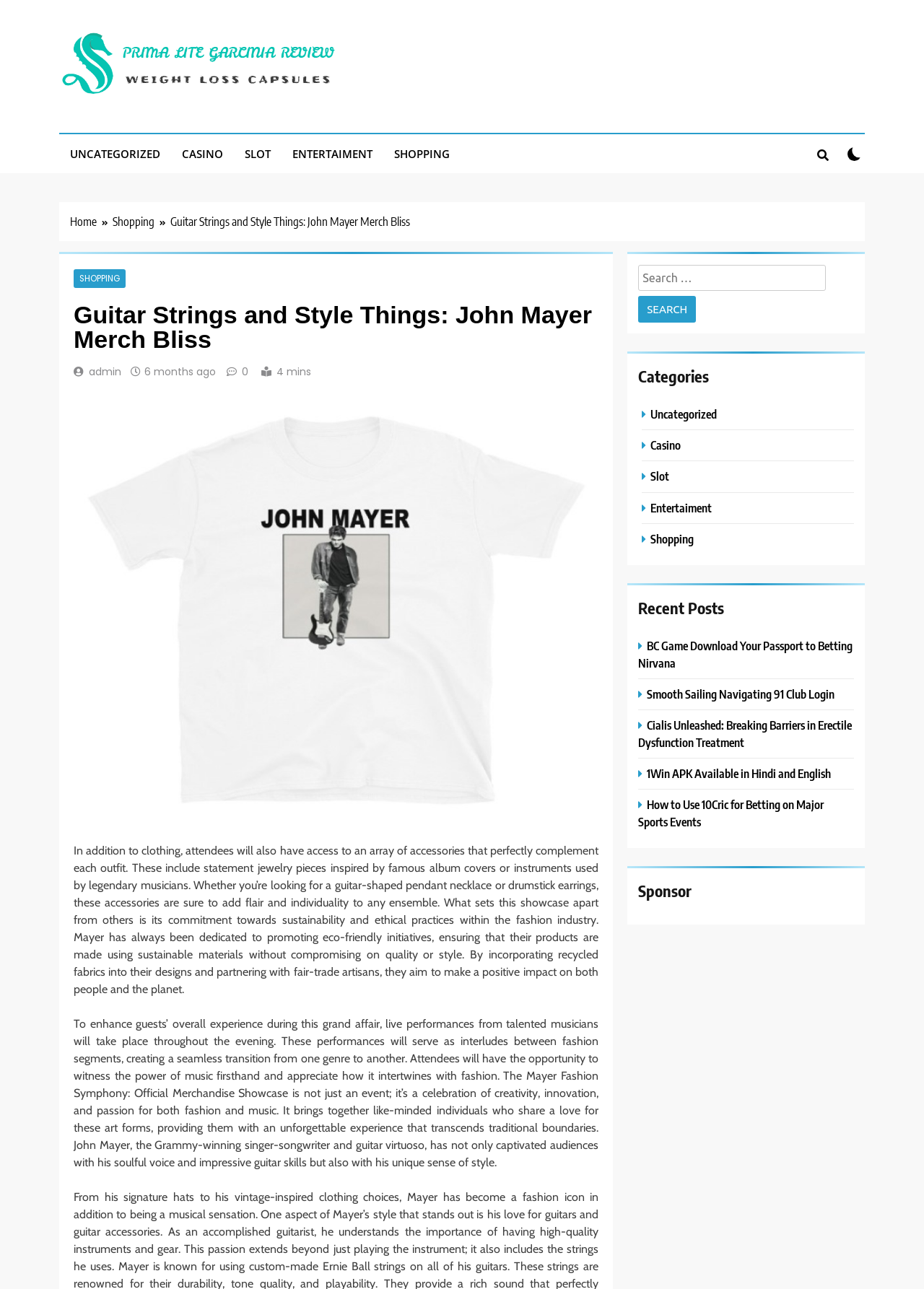Identify the bounding box coordinates of the region I need to click to complete this instruction: "View the 'BC Game Download Your Passport to Betting Nirvana' post".

[0.691, 0.495, 0.923, 0.52]